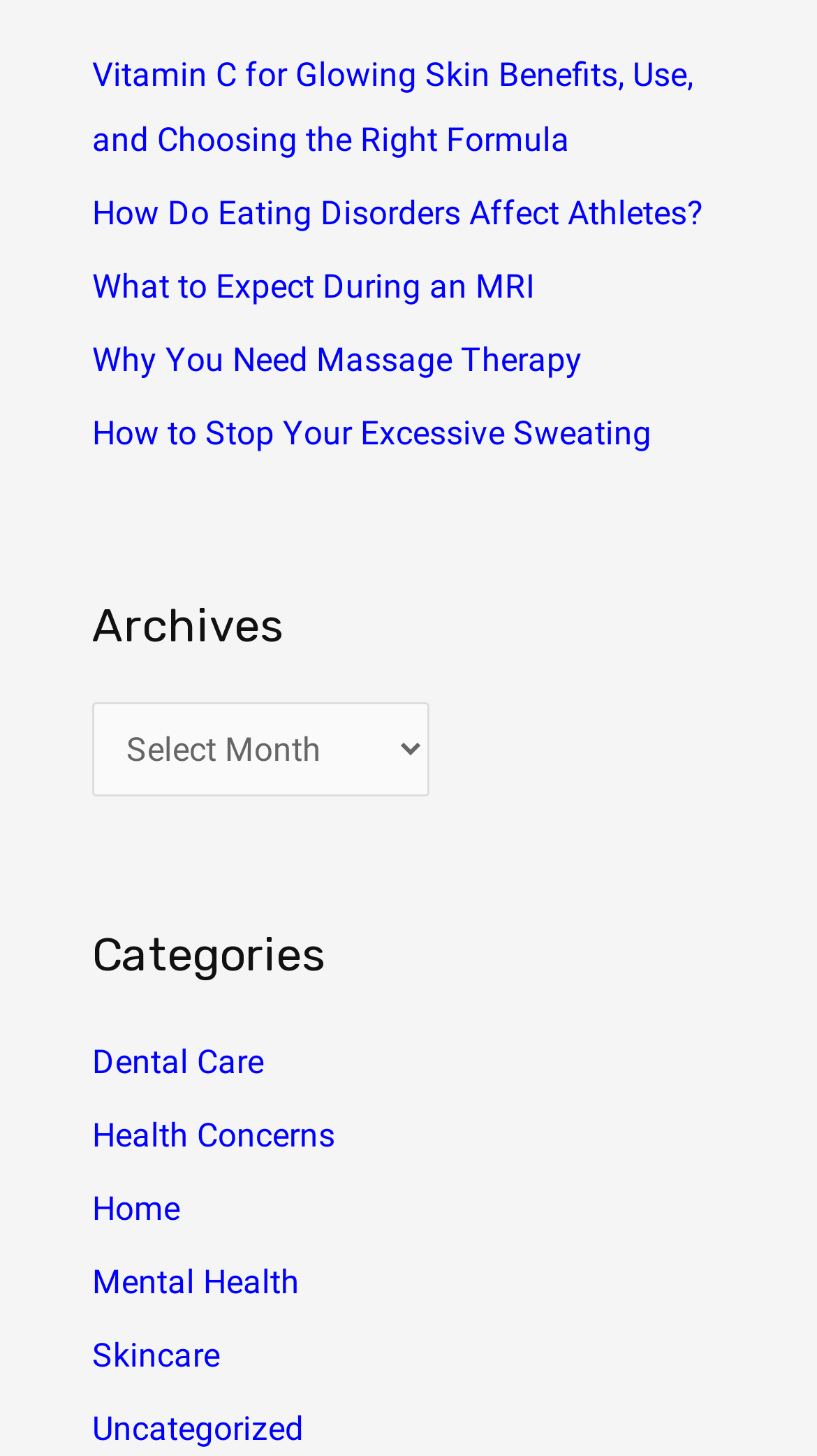Specify the bounding box coordinates of the area to click in order to execute this command: 'select archives'. The coordinates should consist of four float numbers ranging from 0 to 1, and should be formatted as [left, top, right, bottom].

[0.112, 0.482, 0.526, 0.547]